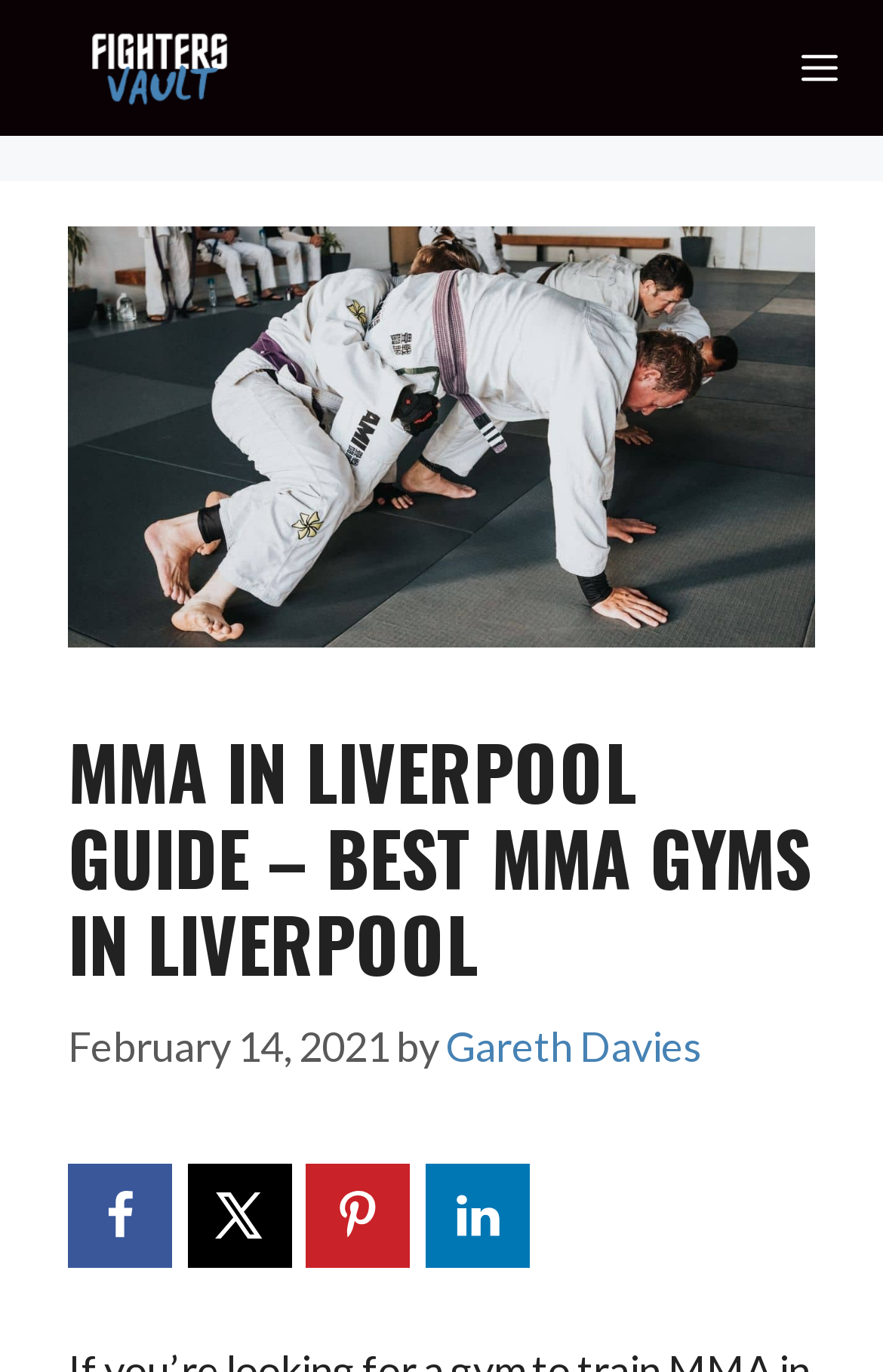Provide a one-word or brief phrase answer to the question:
Is the menu button expanded?

False